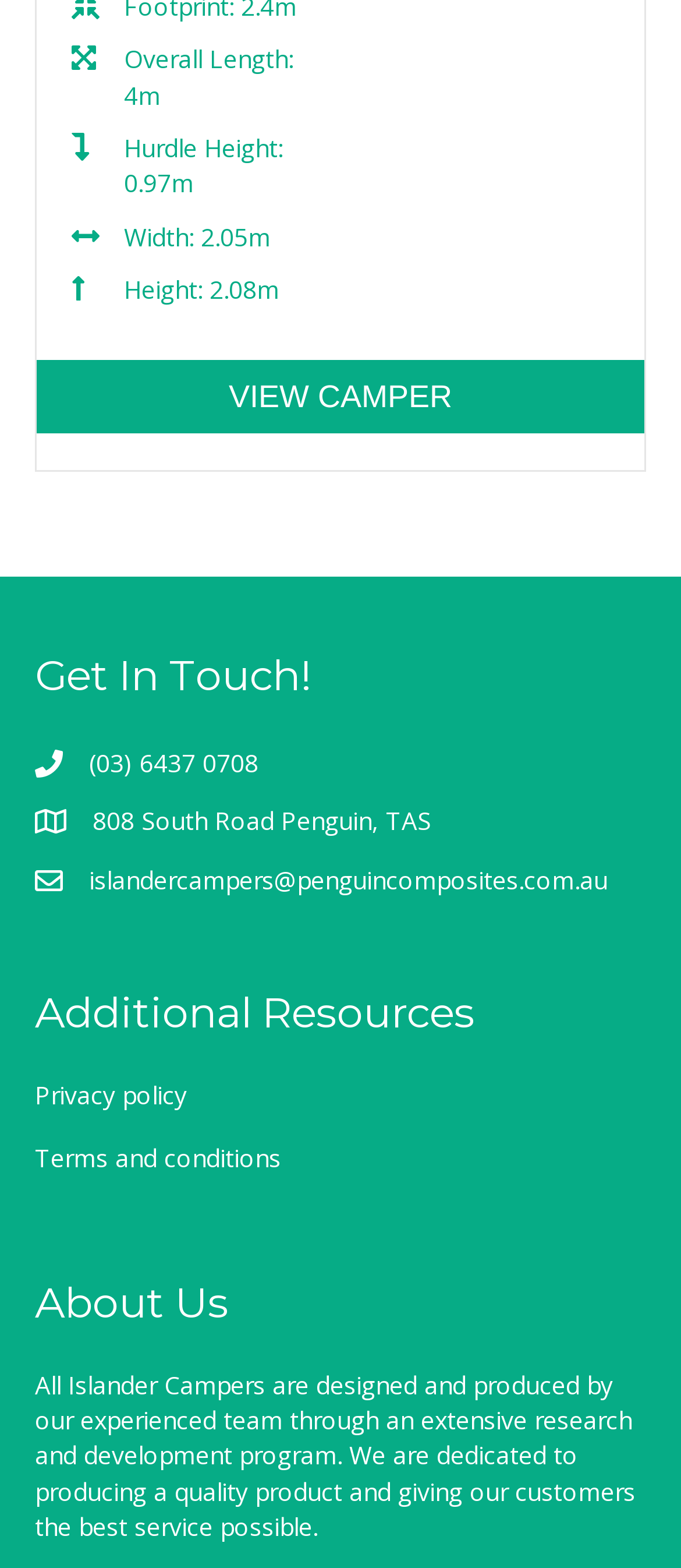What is the overall length of the camper?
Look at the webpage screenshot and answer the question with a detailed explanation.

The overall length of the camper can be found in the specifications section, where it is stated as 'Overall Length: 4m'.